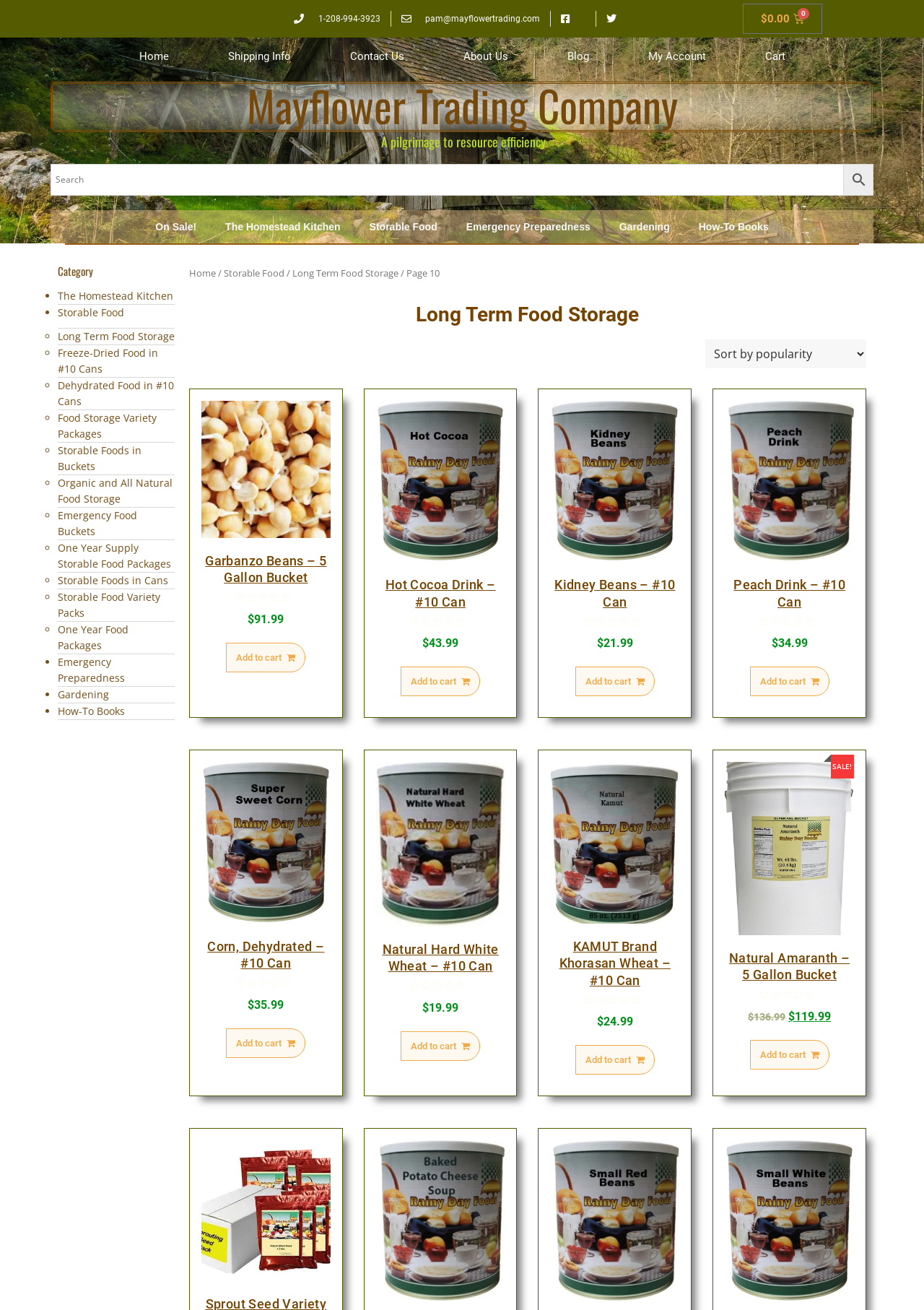Offer an extensive depiction of the webpage and its key elements.

This webpage is about long-term food storage, specifically showcasing various products from Mayflower Trading Company. At the top, there is a navigation menu with links to "Home", "Shipping Info", "Contact Us", "About Us", "Blog", "My Account", and "Cart". Below this, there is a search bar with a magnifying glass icon on the right side.

The main content area is divided into two sections. On the left, there is a list of categories, including "The Homestead Kitchen", "Storable Food", "Emergency Preparedness", "Gardening", and "How-To Books". Each category has a list of subcategories, represented by bullet points or circular markers.

On the right side, there are product listings, each with a heading, a description, and an "Add to cart" button. The products include "Garbanzo Beans – 5 Gallon Bucket", "Hot Cocoa Drink – #10 Can", "Kidney Beans – #10 Can", "Peach Drink – #10 Can", and "Corn, Dehydrated – #10 Can". Each product has a rating and a price listed.

At the top of the page, there is a breadcrumb navigation showing the current page as "Long Term Food Storage" within the "Storable Food" category. There is also a dropdown menu labeled "Shop order" that allows users to sort products by different criteria.

Overall, this webpage appears to be an e-commerce platform for purchasing long-term food storage products, with a focus on categorization and easy navigation.